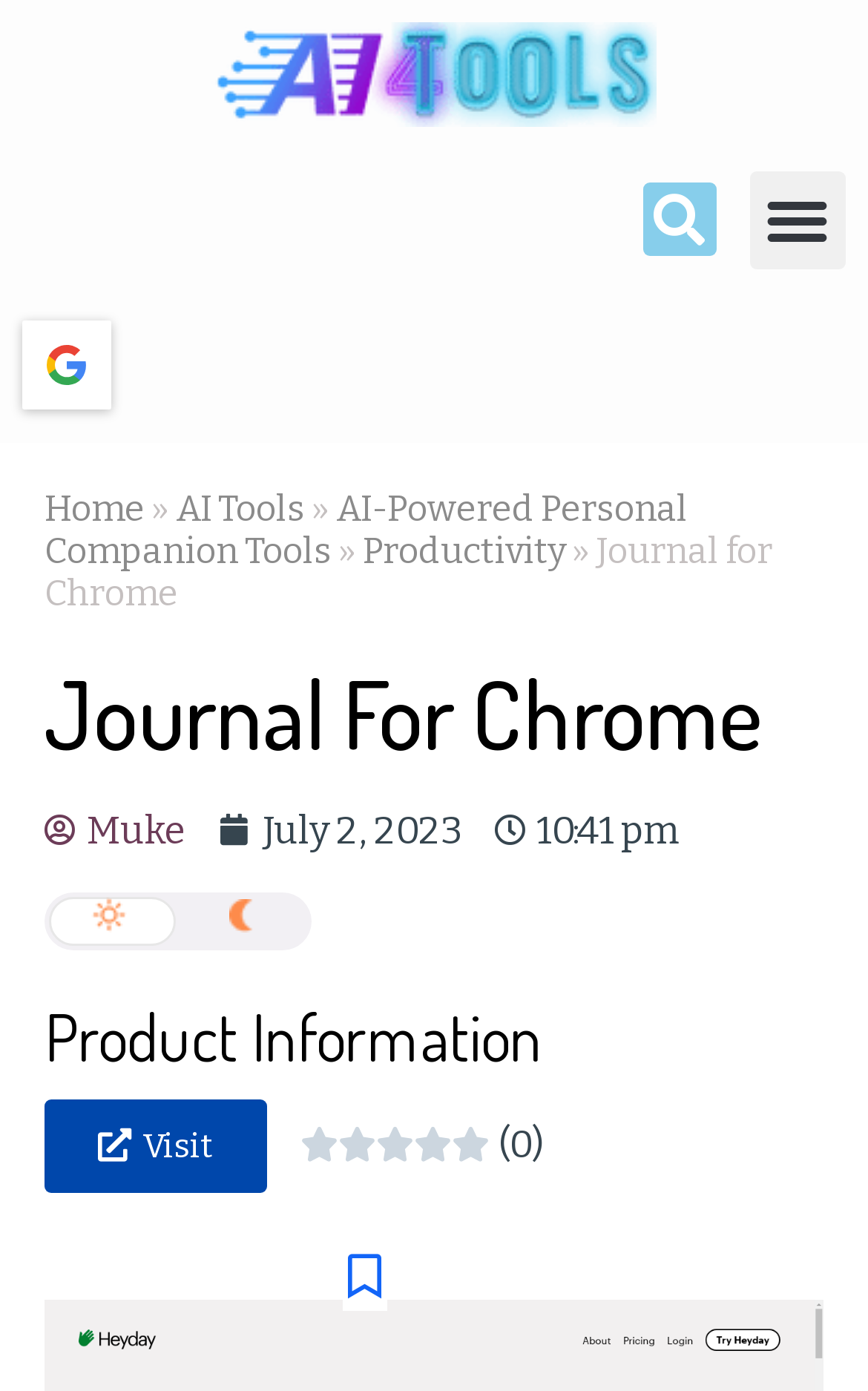Identify the bounding box of the HTML element described here: "AI-Powered Personal Companion Tools". Provide the coordinates as four float numbers between 0 and 1: [left, top, right, bottom].

[0.051, 0.35, 0.792, 0.41]